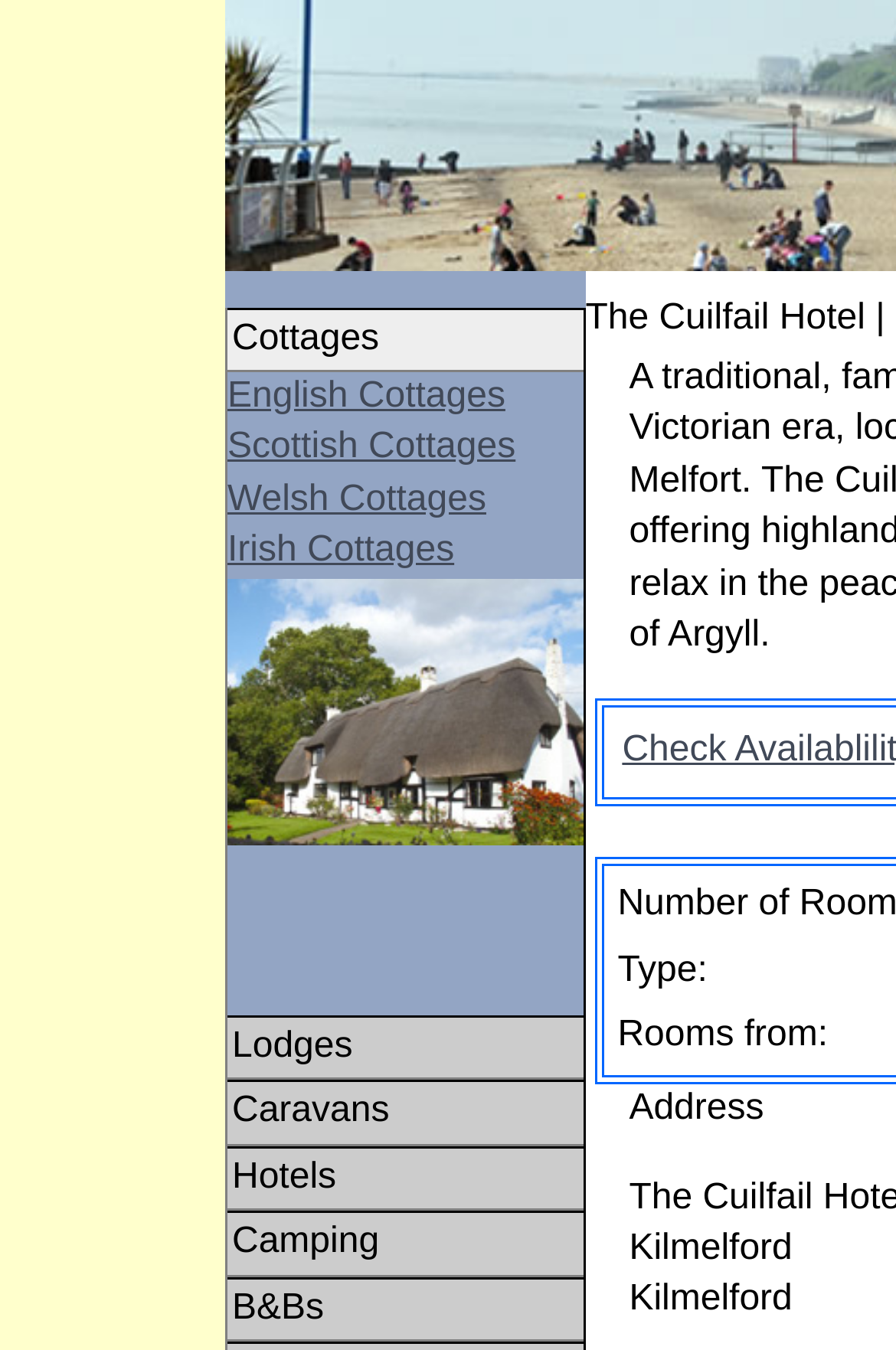Based on the image, please elaborate on the answer to the following question:
What is the last type of accommodation listed on the webpage?

By scanning the webpage, I noticed that the last type of accommodation listed is B&Bs, which is presented as a separate section with a link to more information.